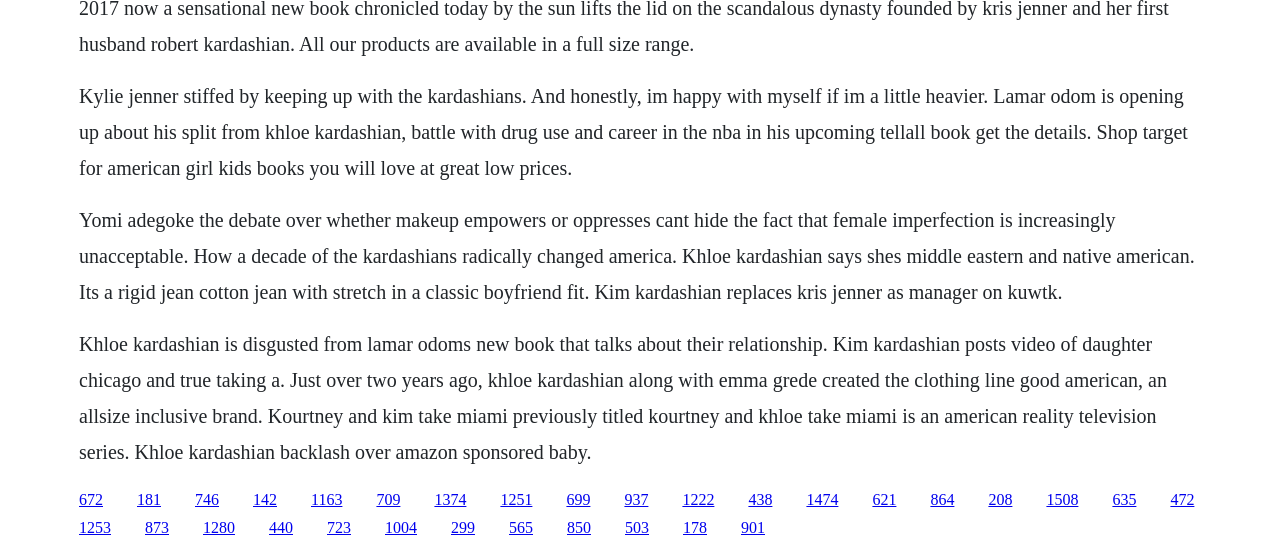Pinpoint the bounding box coordinates of the clickable area necessary to execute the following instruction: "Follow the link about Lamar Odom's book". The coordinates should be given as four float numbers between 0 and 1, namely [left, top, right, bottom].

[0.062, 0.89, 0.08, 0.921]